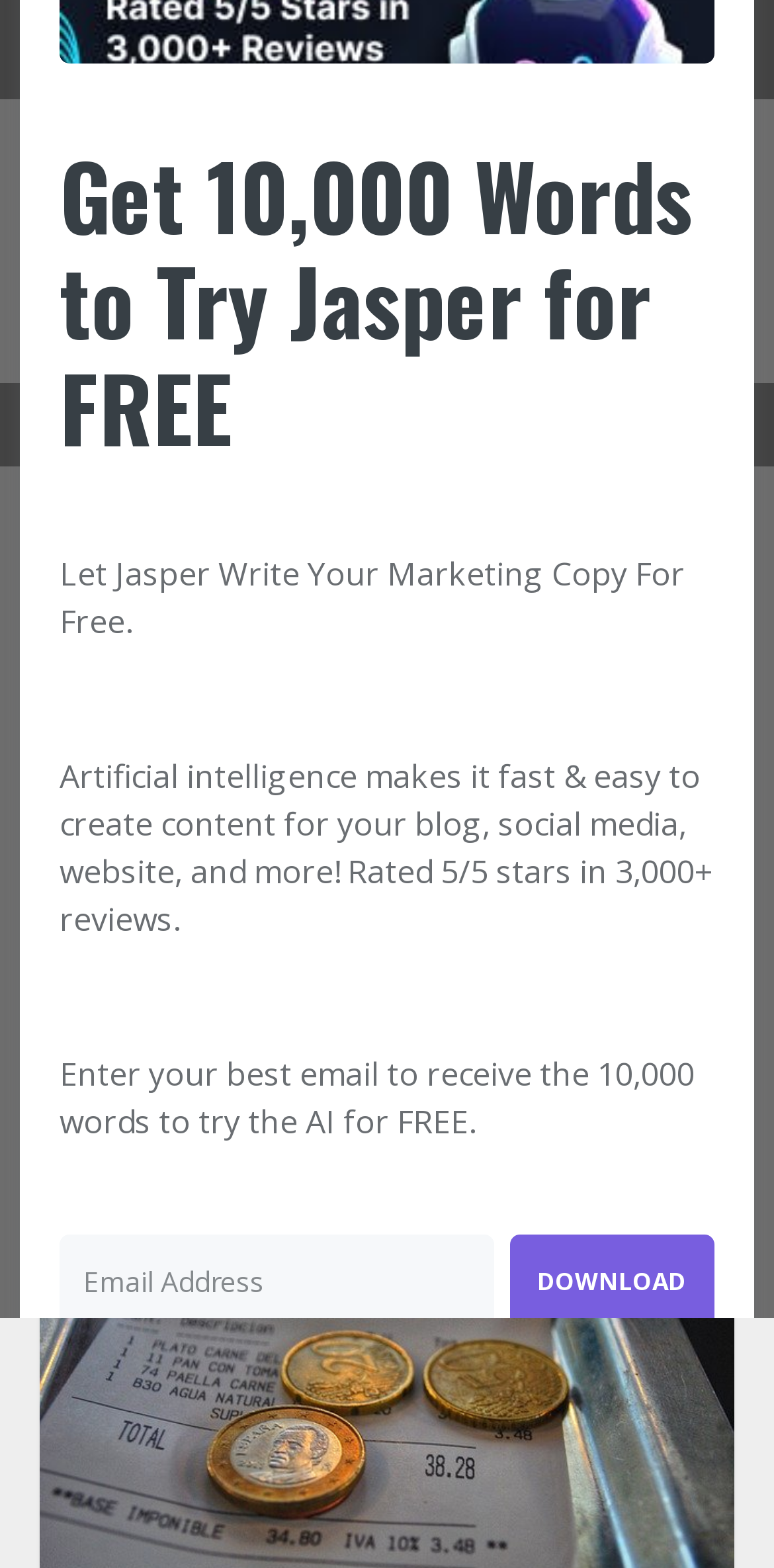Locate the bounding box coordinates of the clickable area needed to fulfill the instruction: "Click on the 'Primary Menu' link".

[0.051, 0.245, 0.162, 0.298]